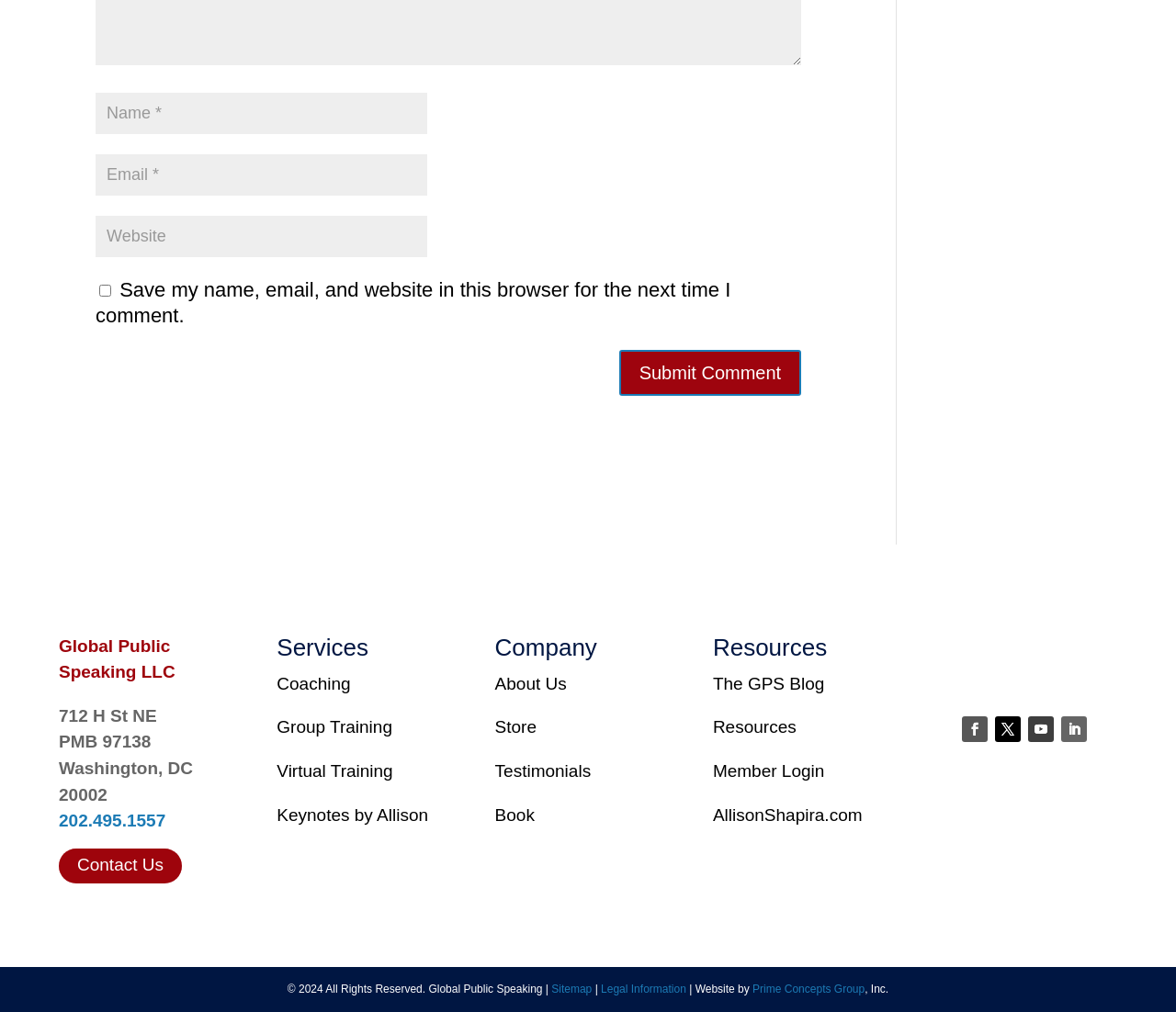Please identify the bounding box coordinates of the element I need to click to follow this instruction: "Call the company".

[0.05, 0.801, 0.141, 0.821]